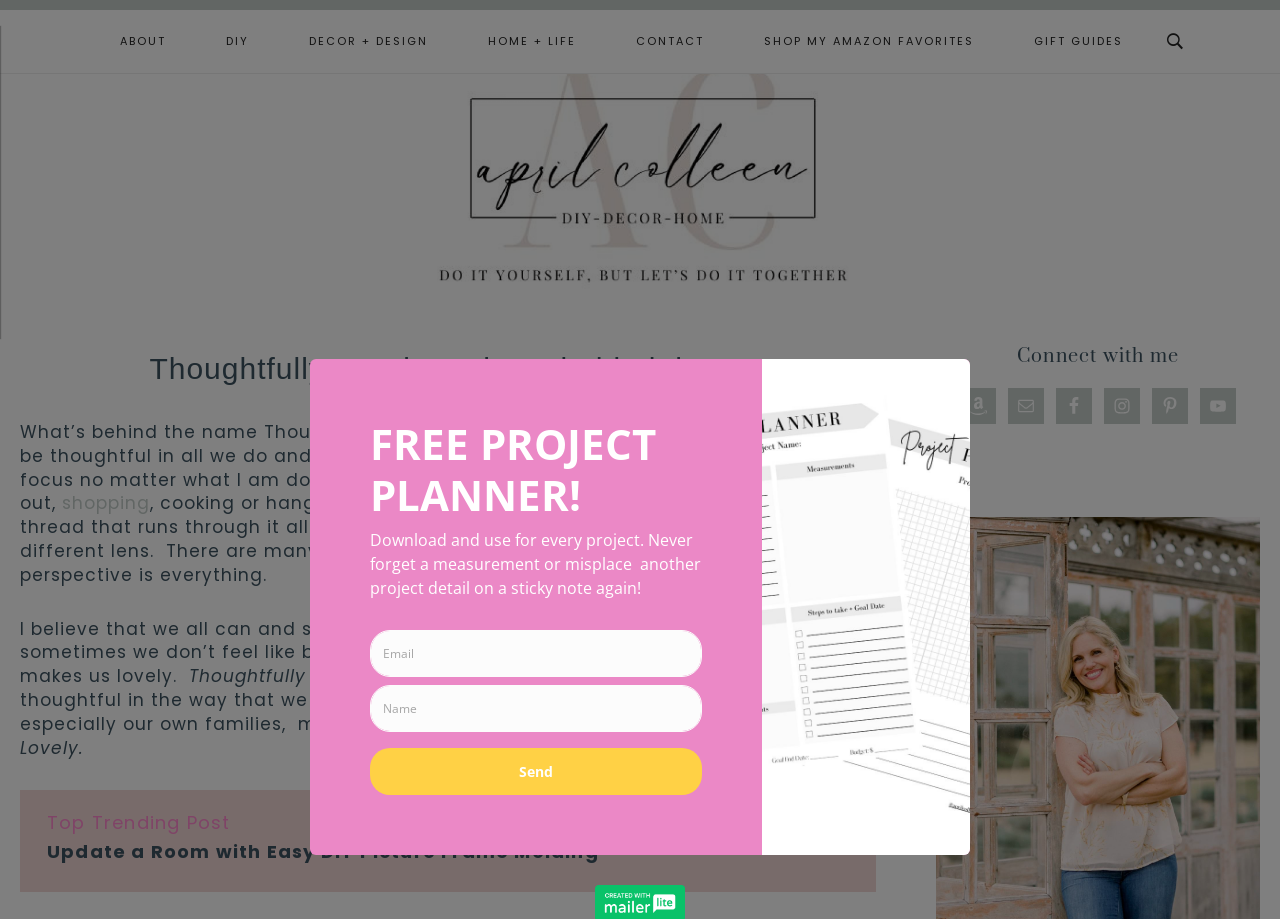Provide the bounding box coordinates of the HTML element described by the text: "Home + Life".

[0.357, 0.011, 0.473, 0.079]